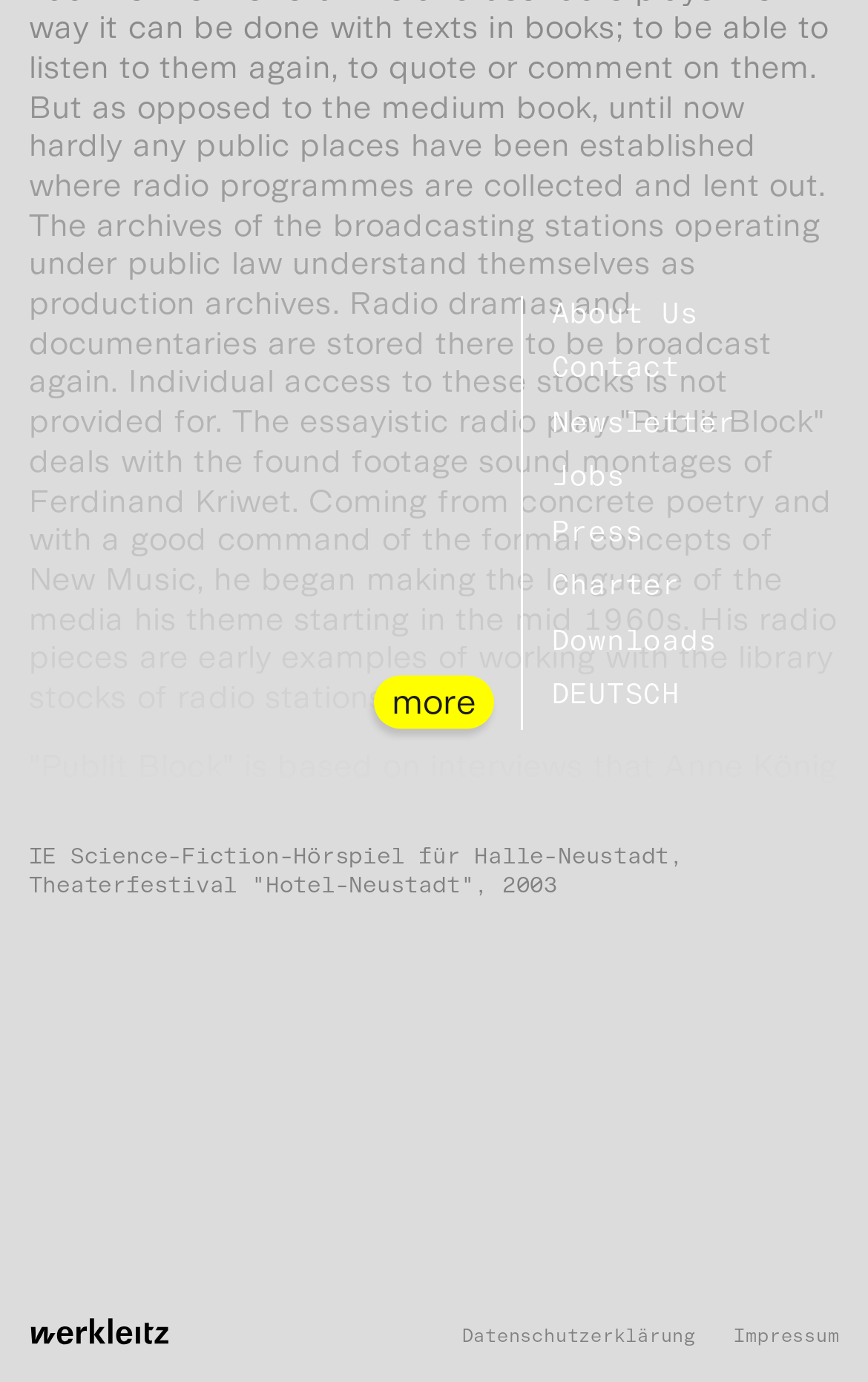Can you find the bounding box coordinates of the area I should click to execute the following instruction: "Click on Jobs"?

[0.636, 0.332, 0.72, 0.356]